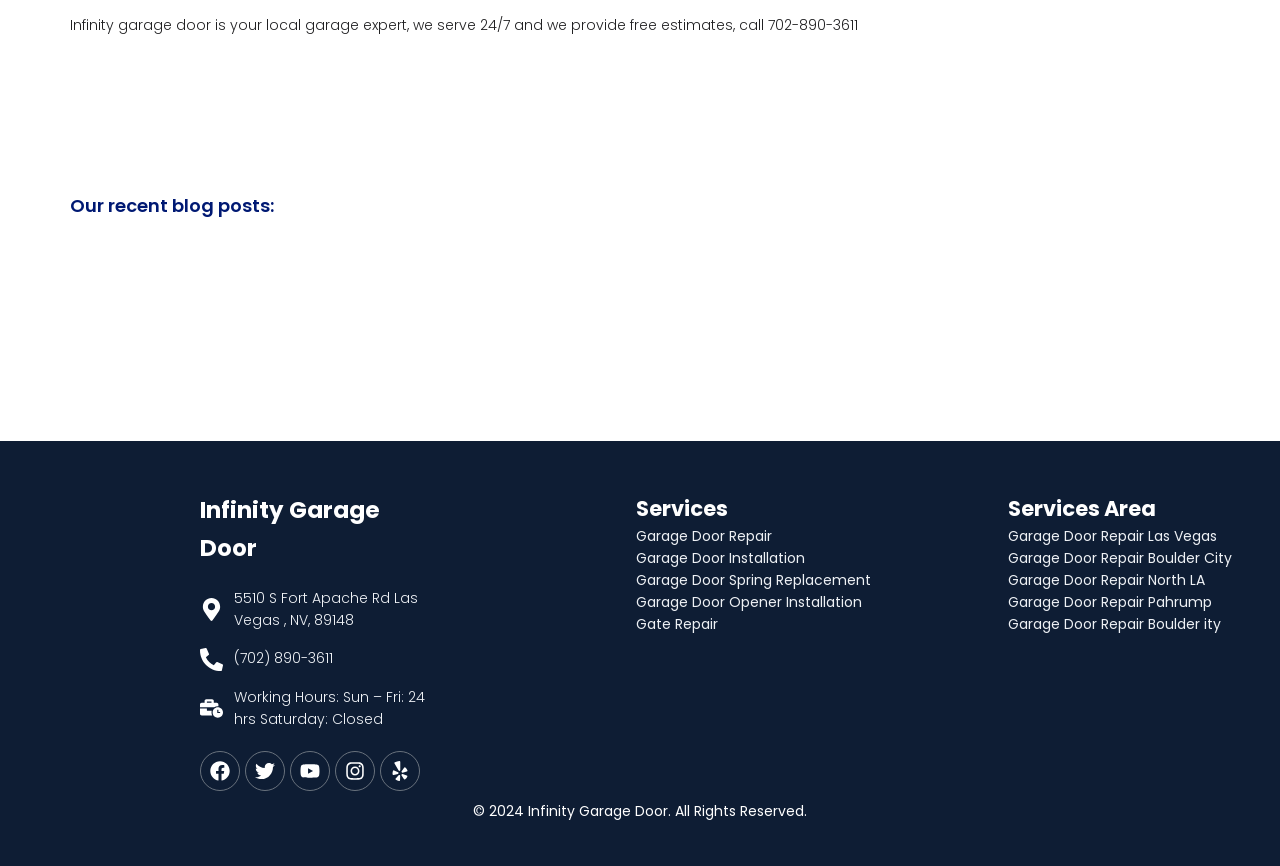Locate the bounding box coordinates of the UI element described by: "aria-label="Name:" name="name:" placeholder="Name:"". Provide the coordinates as four float numbers between 0 and 1, formatted as [left, top, right, bottom].

None